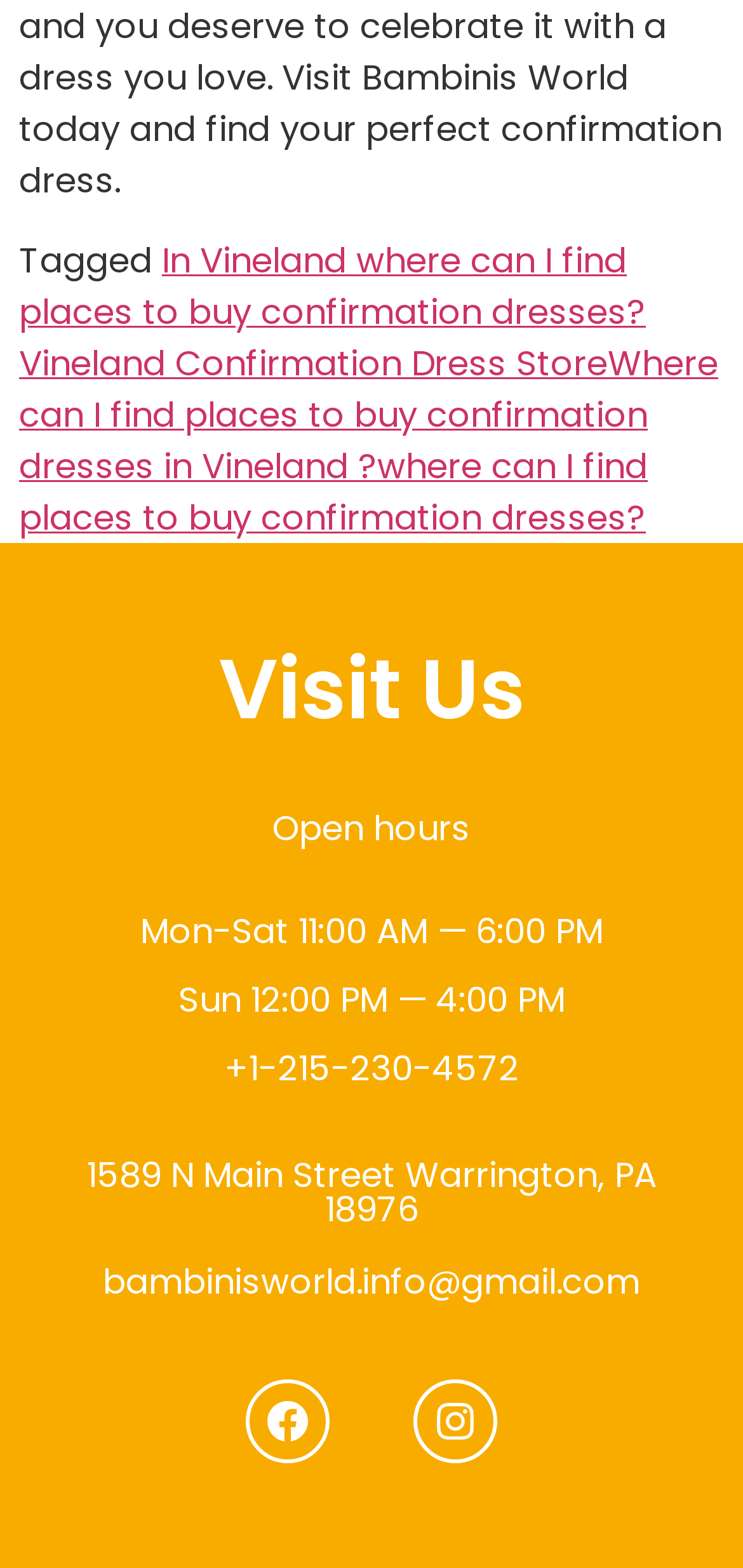What is the store's address?
Answer with a single word or phrase, using the screenshot for reference.

1589 N Main Street Warrington, PA 18976